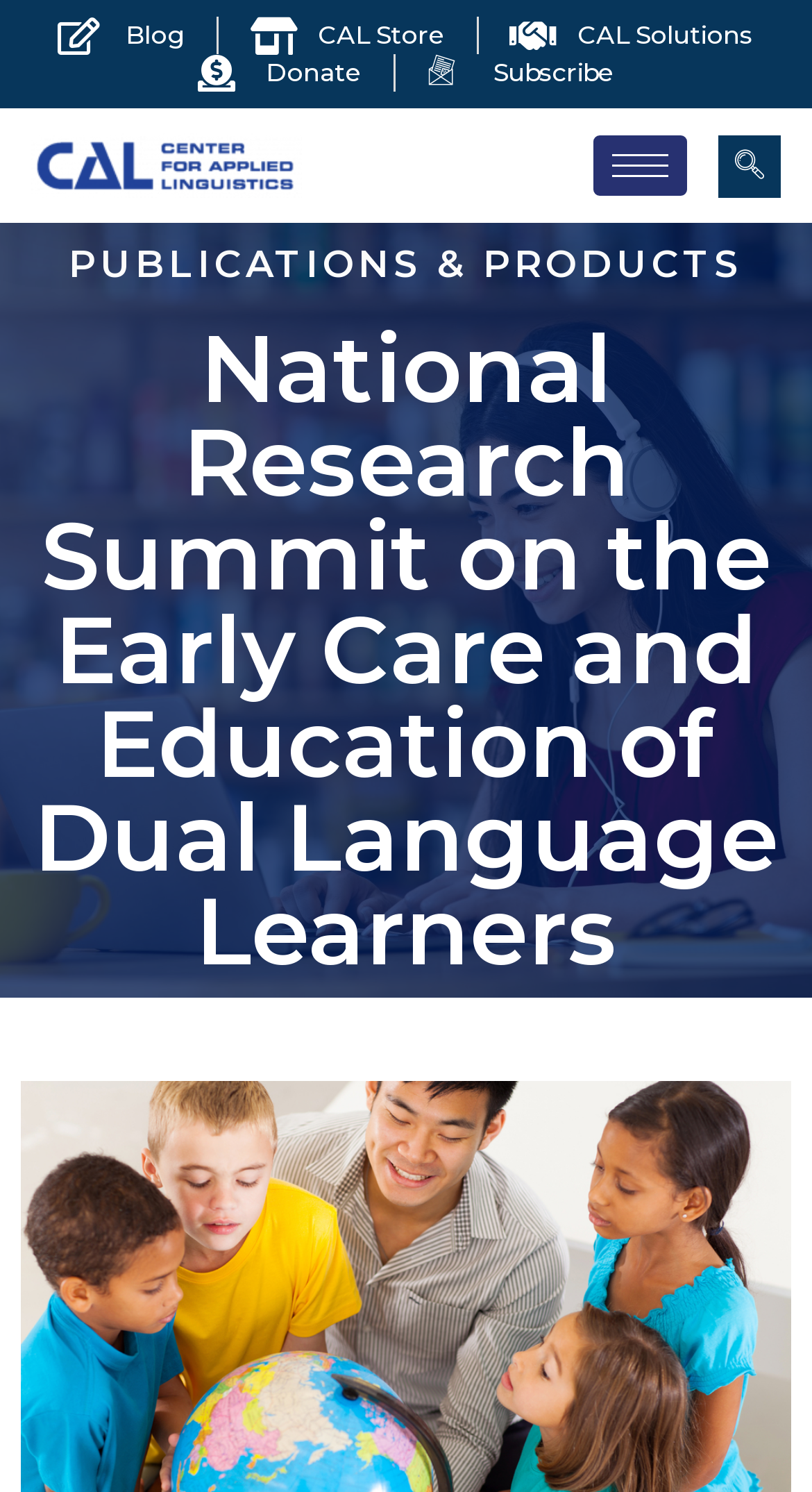What is the logo of the organization?
Based on the visual information, provide a detailed and comprehensive answer.

I inferred this answer by looking at the image element with the description 'cal-logo-no-backgroudn.png' and its bounding box coordinates, which suggests it is a prominent logo at the top of the page.